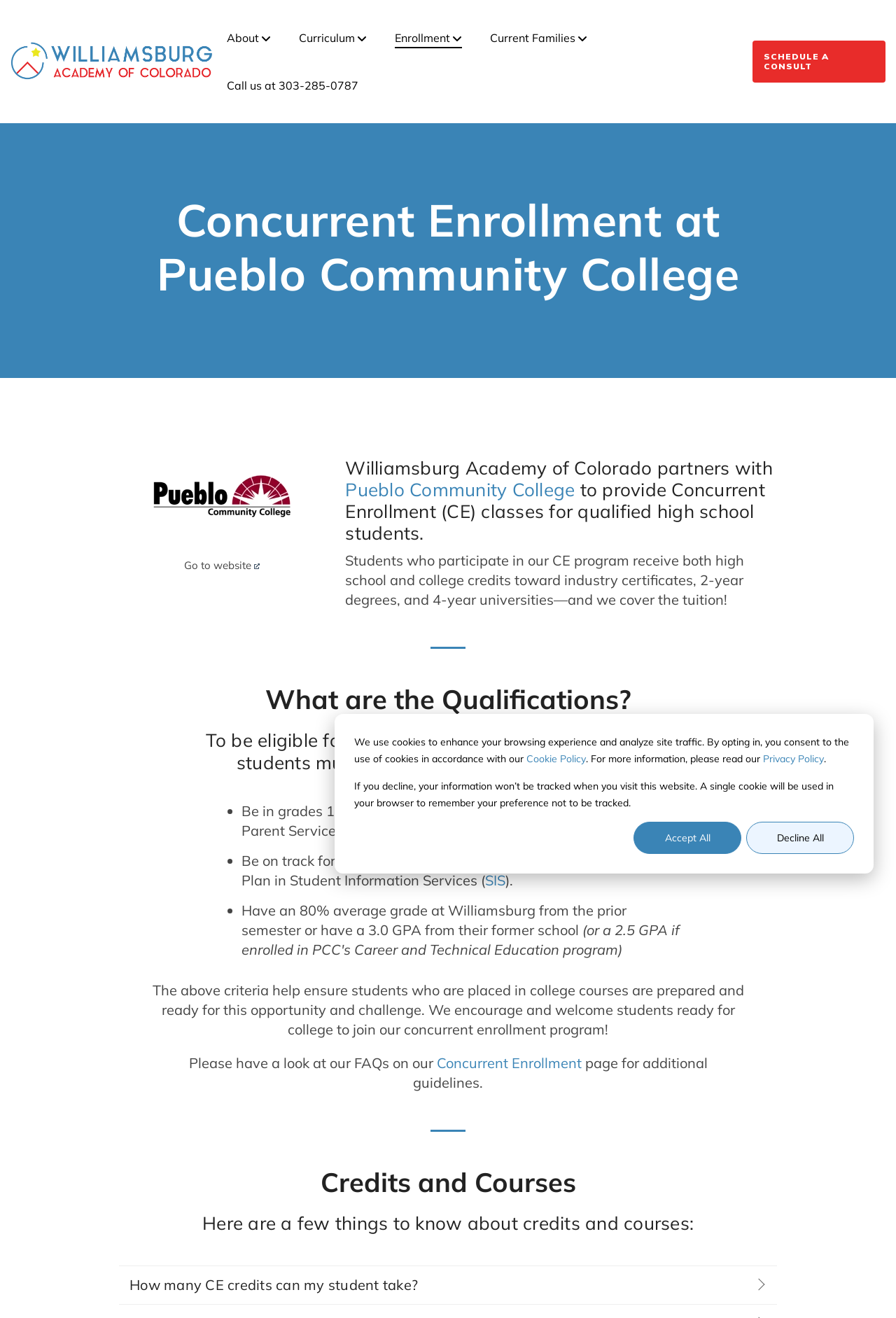Based on the provided description, "SIS Canvas Homeroom School Calendar", find the bounding box of the corresponding UI element in the screenshot.

[0.512, 0.08, 0.678, 0.195]